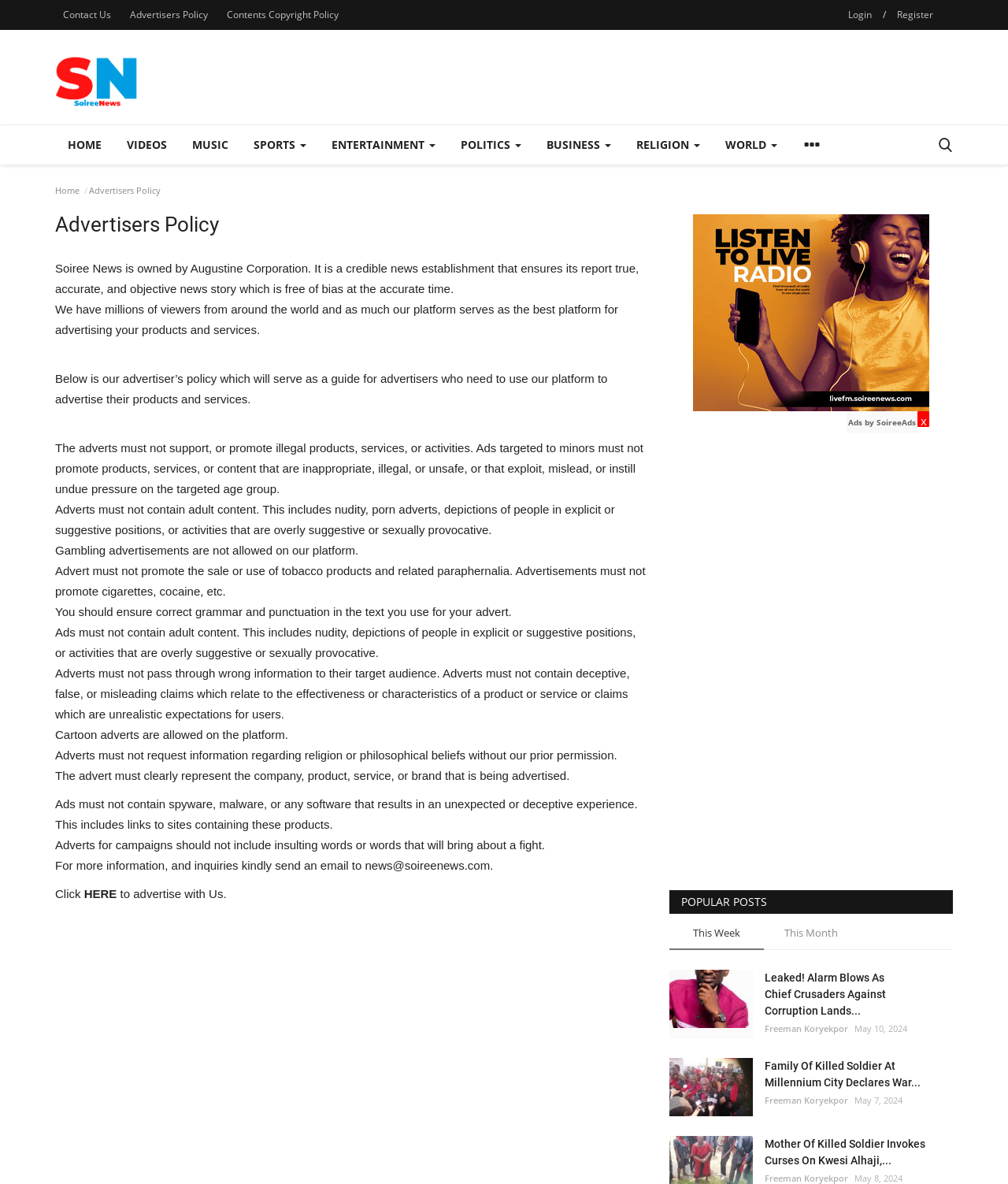Respond to the question with just a single word or phrase: 
How many popular posts are displayed on the webpage?

3